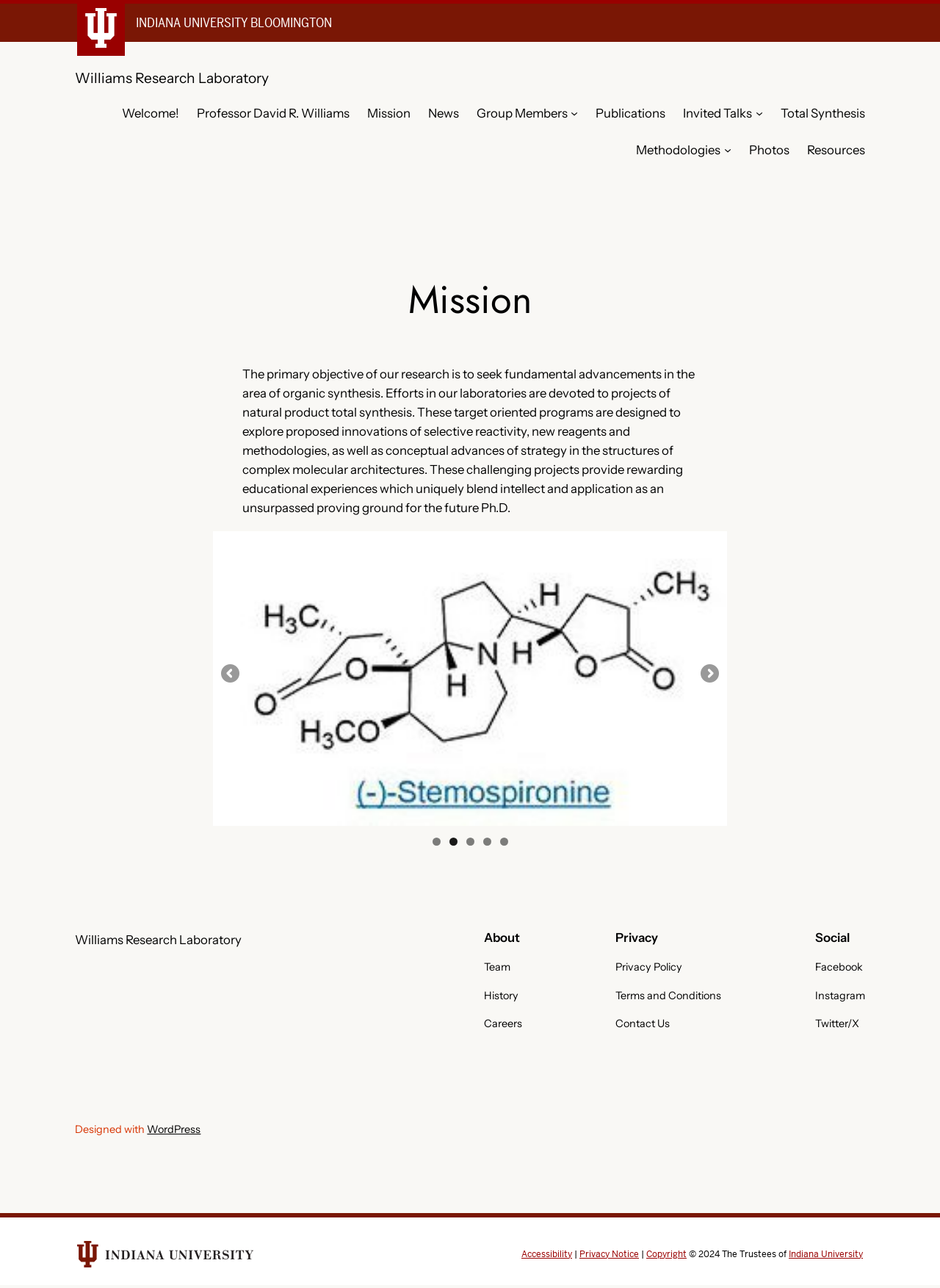Please specify the coordinates of the bounding box for the element that should be clicked to carry out this instruction: "View the first slide". The coordinates must be four float numbers between 0 and 1, formatted as [left, top, right, bottom].

[0.227, 0.412, 0.773, 0.641]